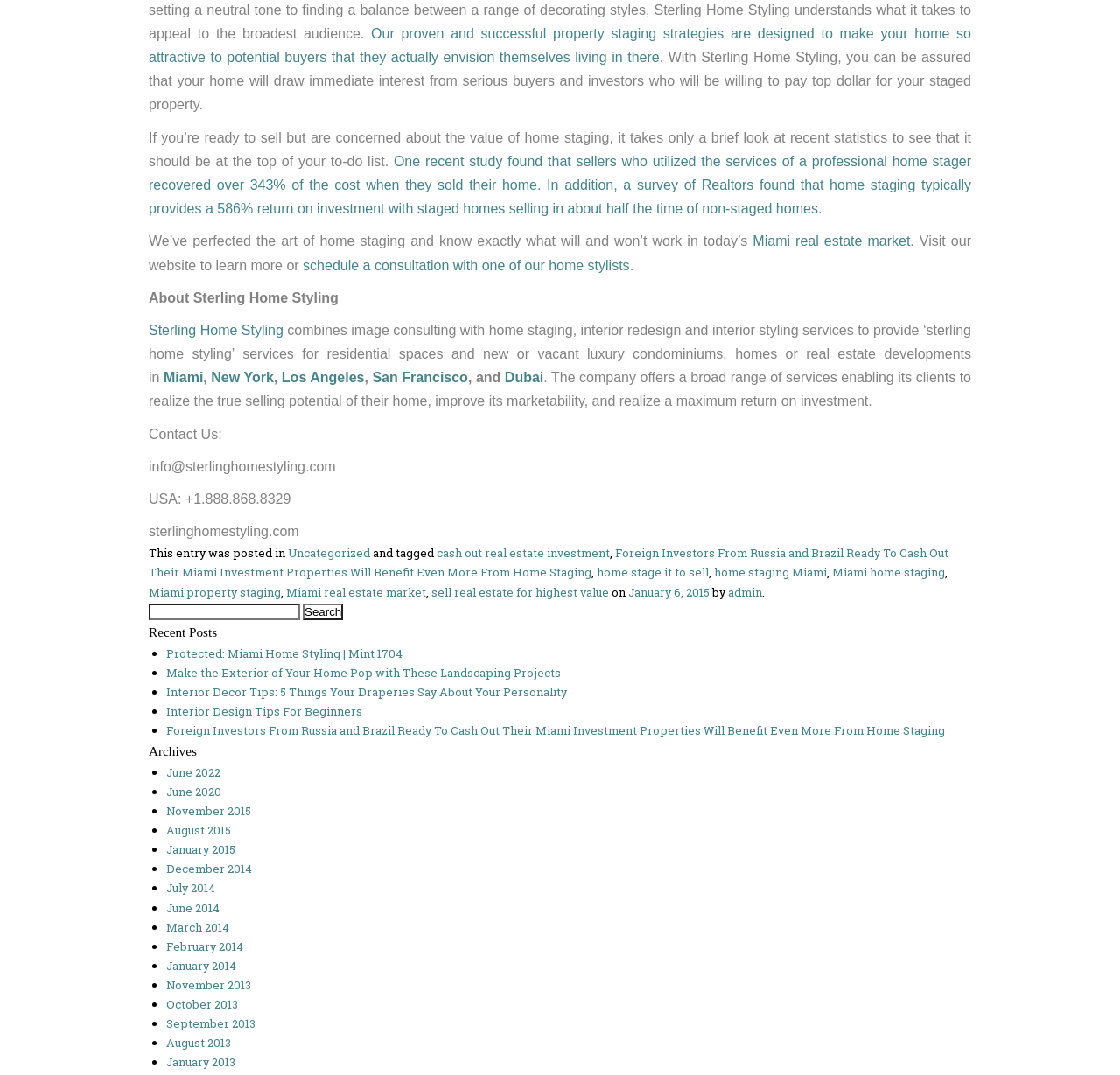Locate the bounding box coordinates of the item that should be clicked to fulfill the instruction: "Click the 'schedule a consultation with one of our home stylists' link".

[0.27, 0.24, 0.562, 0.253]